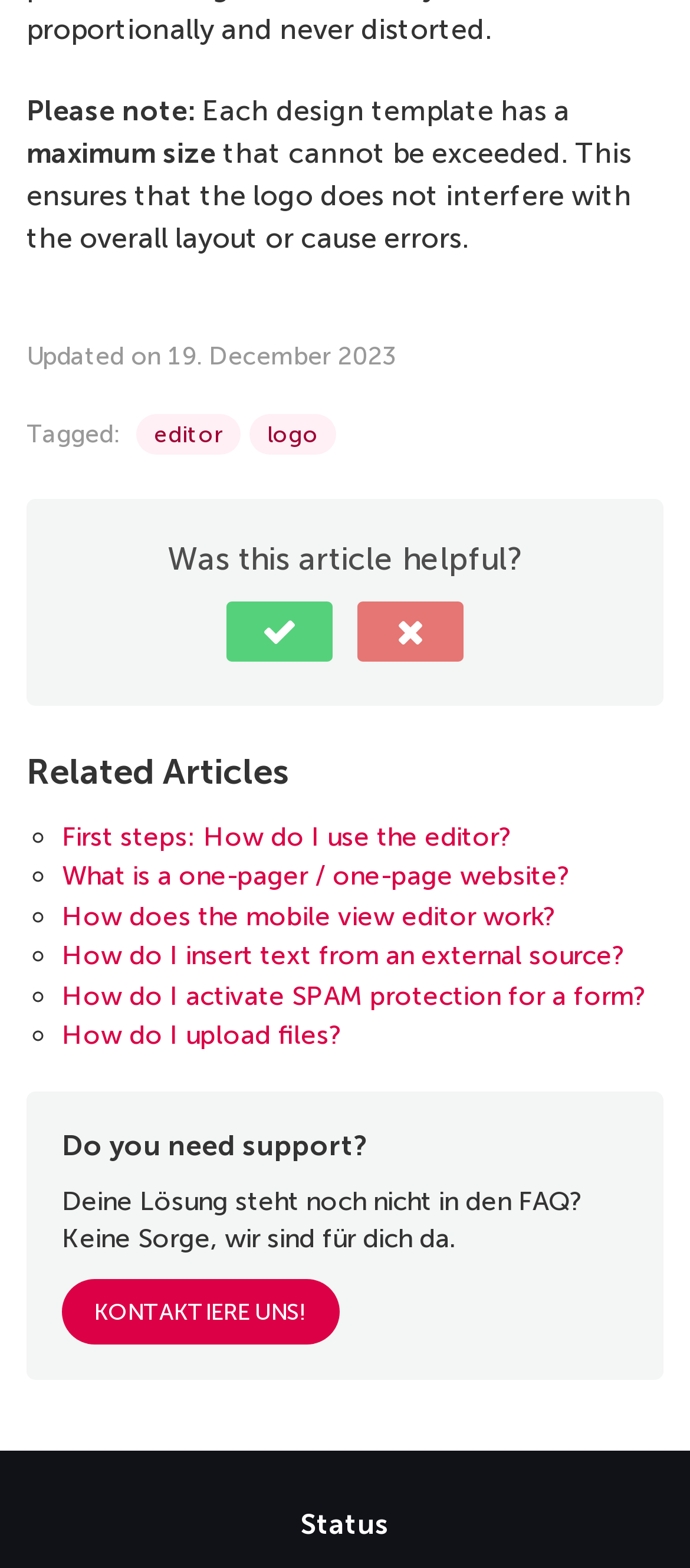Please determine the bounding box of the UI element that matches this description: Kontaktiere uns!. The coordinates should be given as (top-left x, top-left y, bottom-right x, bottom-right y), with all values between 0 and 1.

[0.09, 0.816, 0.492, 0.858]